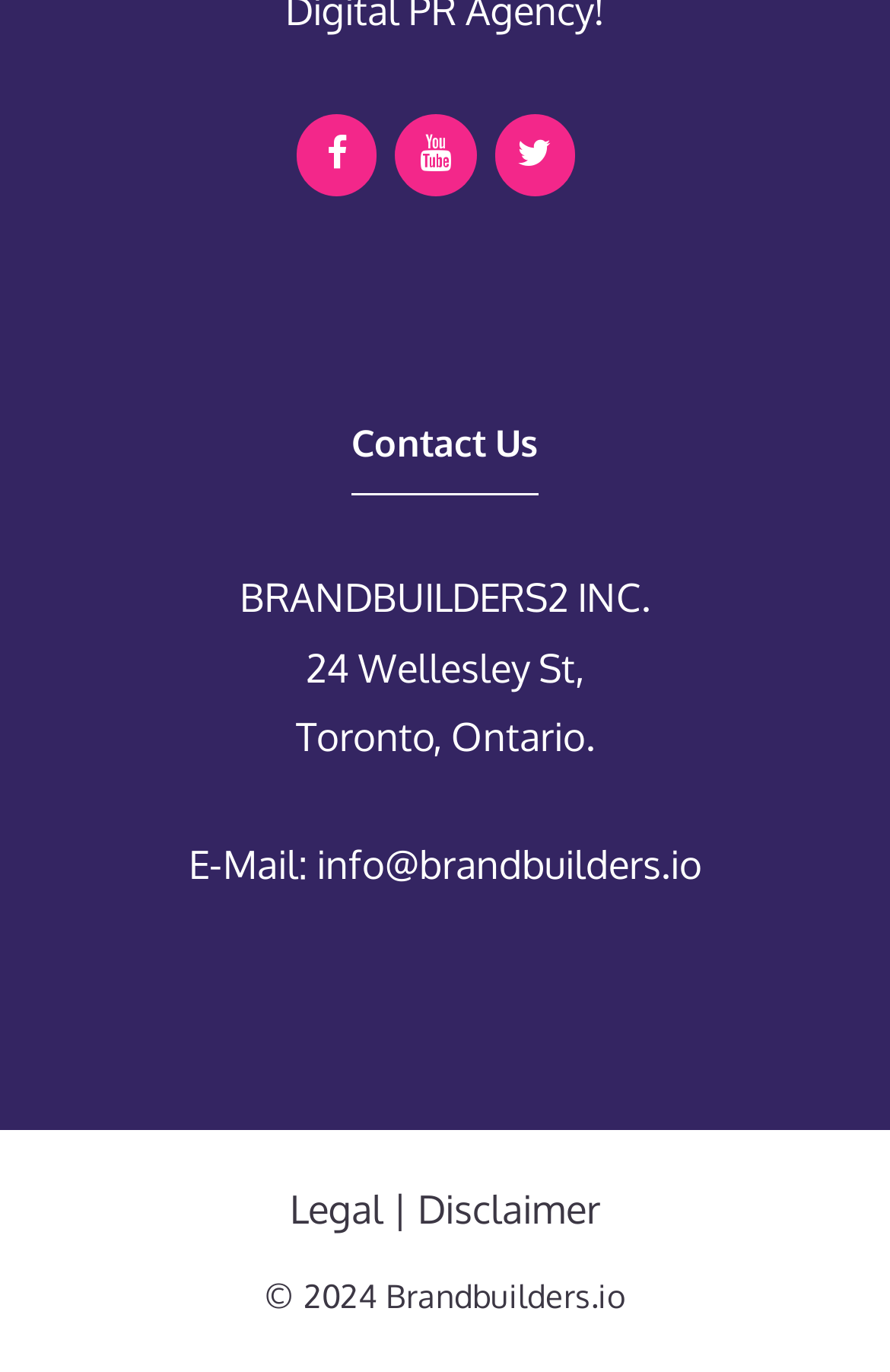Using the details from the image, please elaborate on the following question: What is the email address?

The email address can be found in the contact information section, where it is written as a link 'info@brandbuilders.io' next to the label 'E-Mail'.